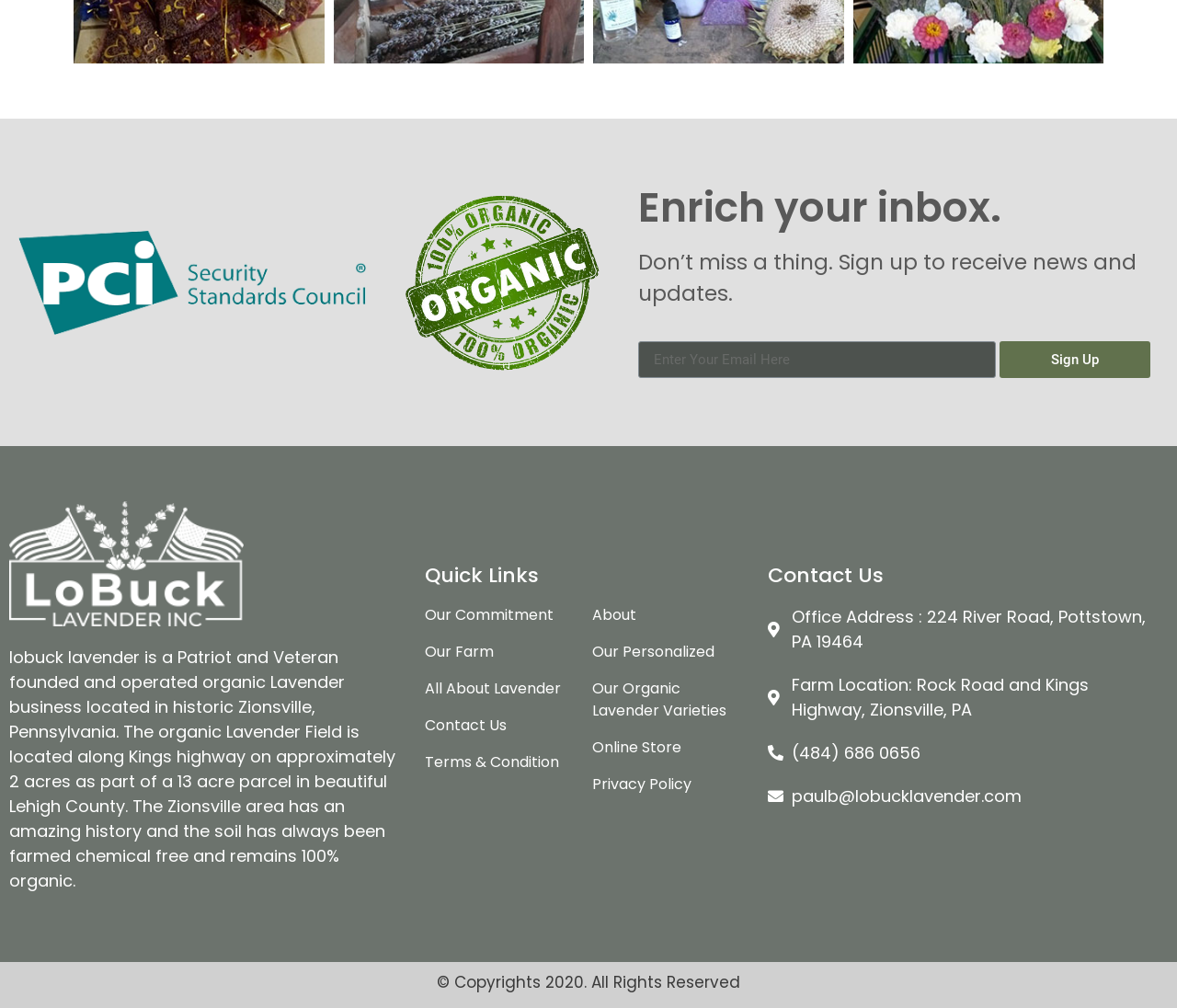Using the details in the image, give a detailed response to the question below:
What is the office address of Lobuck Lavender?

The StaticText element 'Office Address : 224 River Road, Pottstown, PA 19464' provides the office address of Lobuck Lavender.